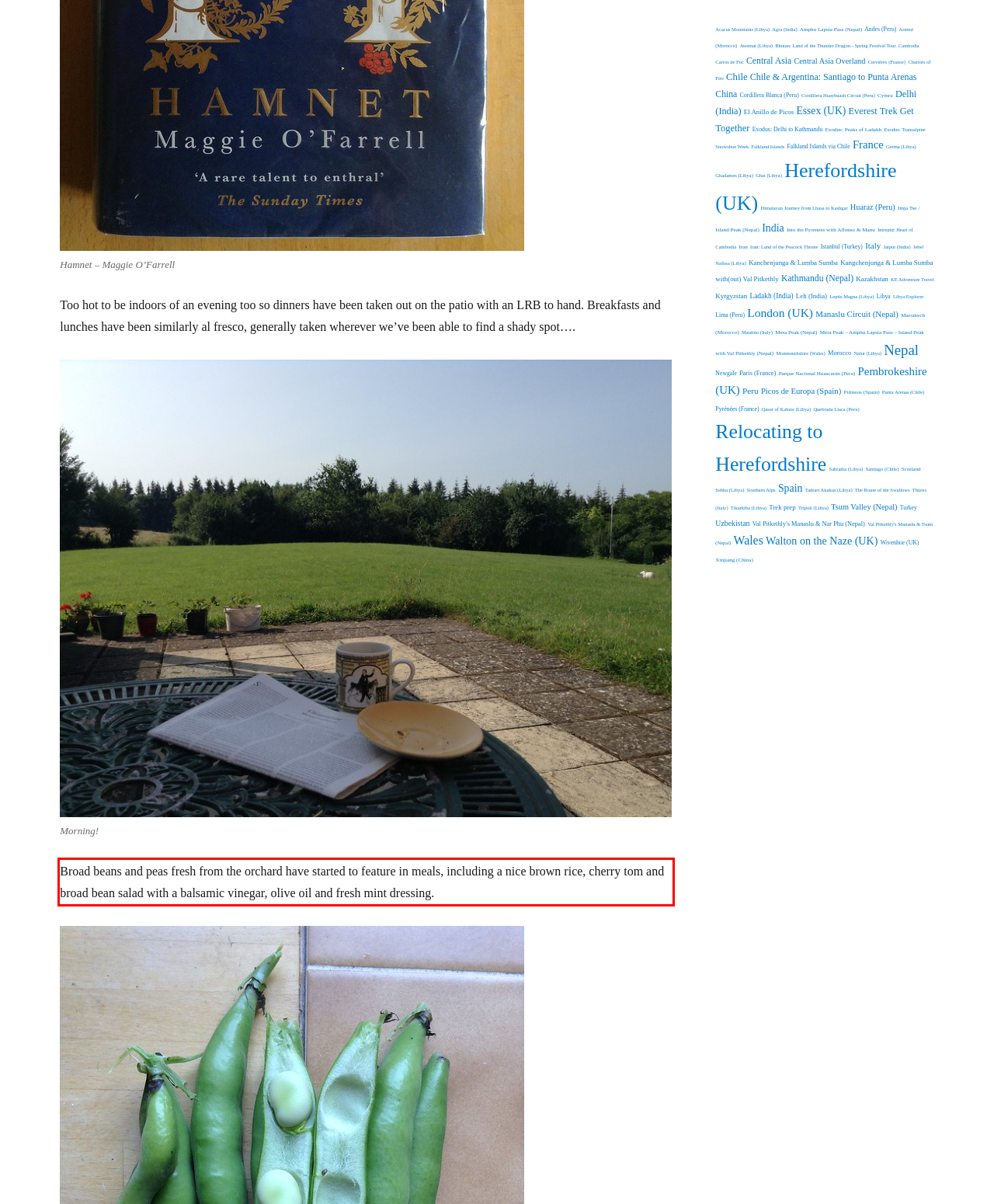Analyze the screenshot of the webpage and extract the text from the UI element that is inside the red bounding box.

Broad beans and peas fresh from the orchard have started to feature in meals, including a nice brown rice, cherry tom and broad bean salad with a balsamic vinegar, olive oil and fresh mint dressing.